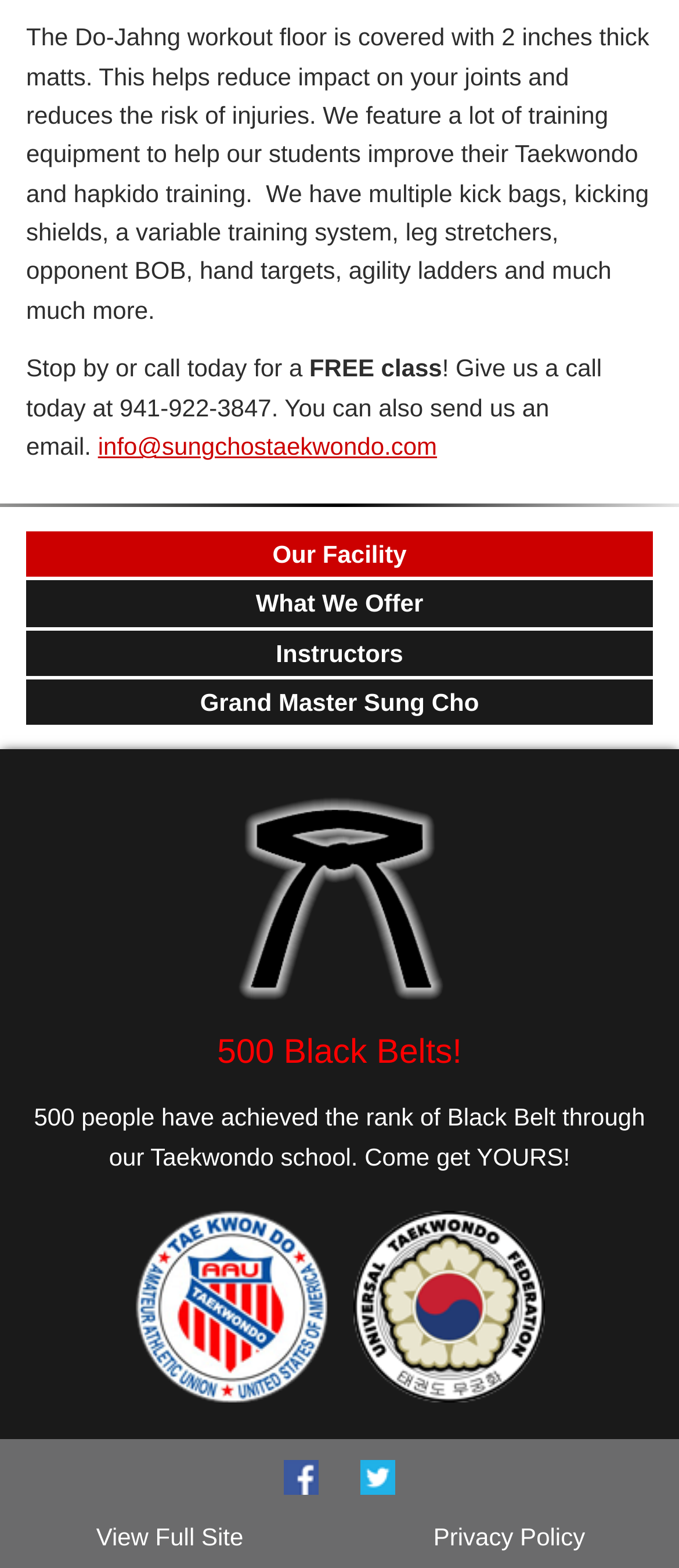Please locate the bounding box coordinates of the element that should be clicked to achieve the given instruction: "Click the 'Our Facility' link".

[0.038, 0.339, 0.962, 0.368]